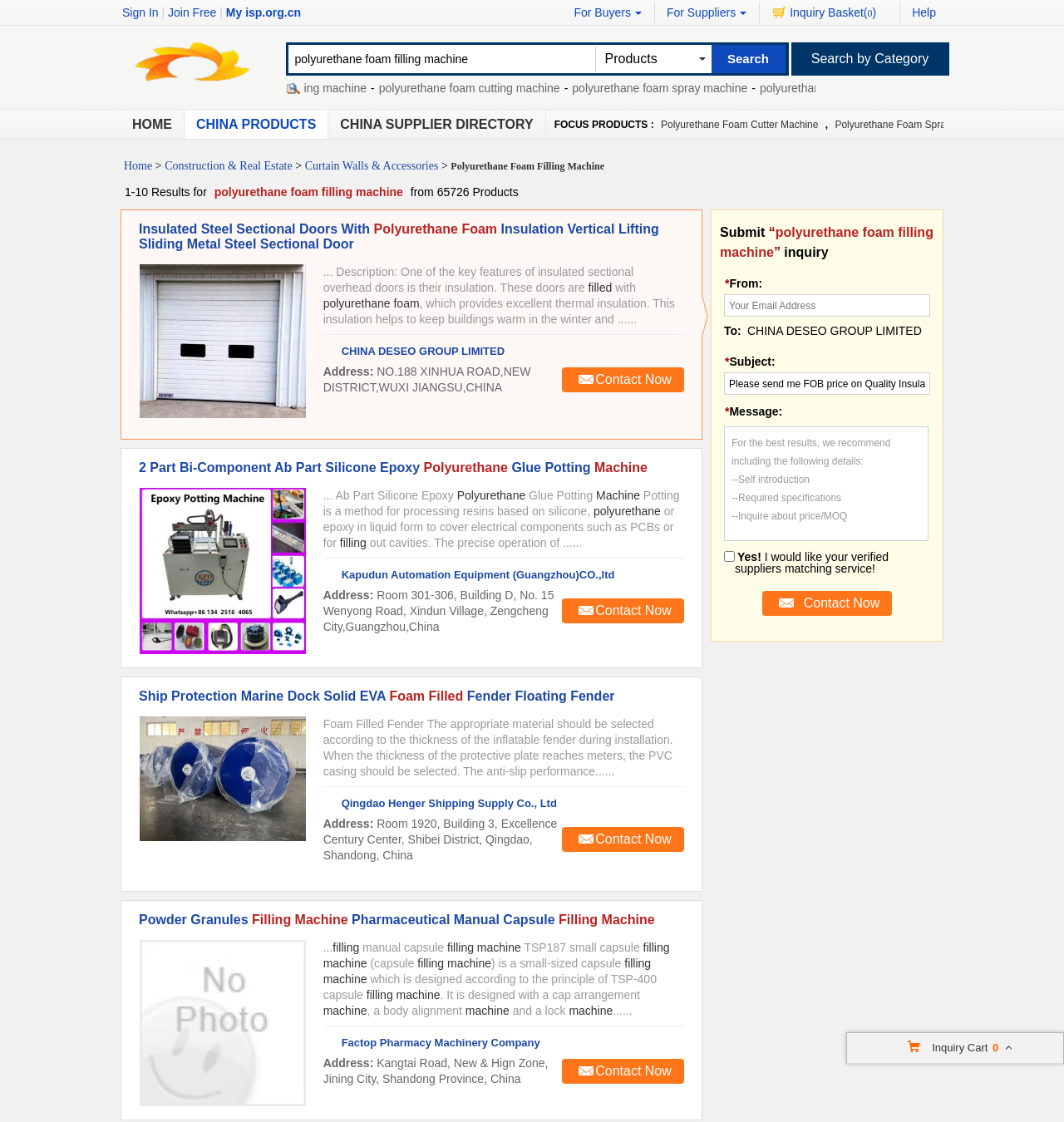What is the company name of the supplier of 'Powder Granules Filling Machine Pharmaceutical Manual Capsule Filling Machine'?
Using the image as a reference, give an elaborate response to the question.

I found the product 'Powder Granules Filling Machine Pharmaceutical Manual Capsule Filling Machine' on the webpage and noticed that it is supplied by 'Factop Pharmacy Machinery Company'.